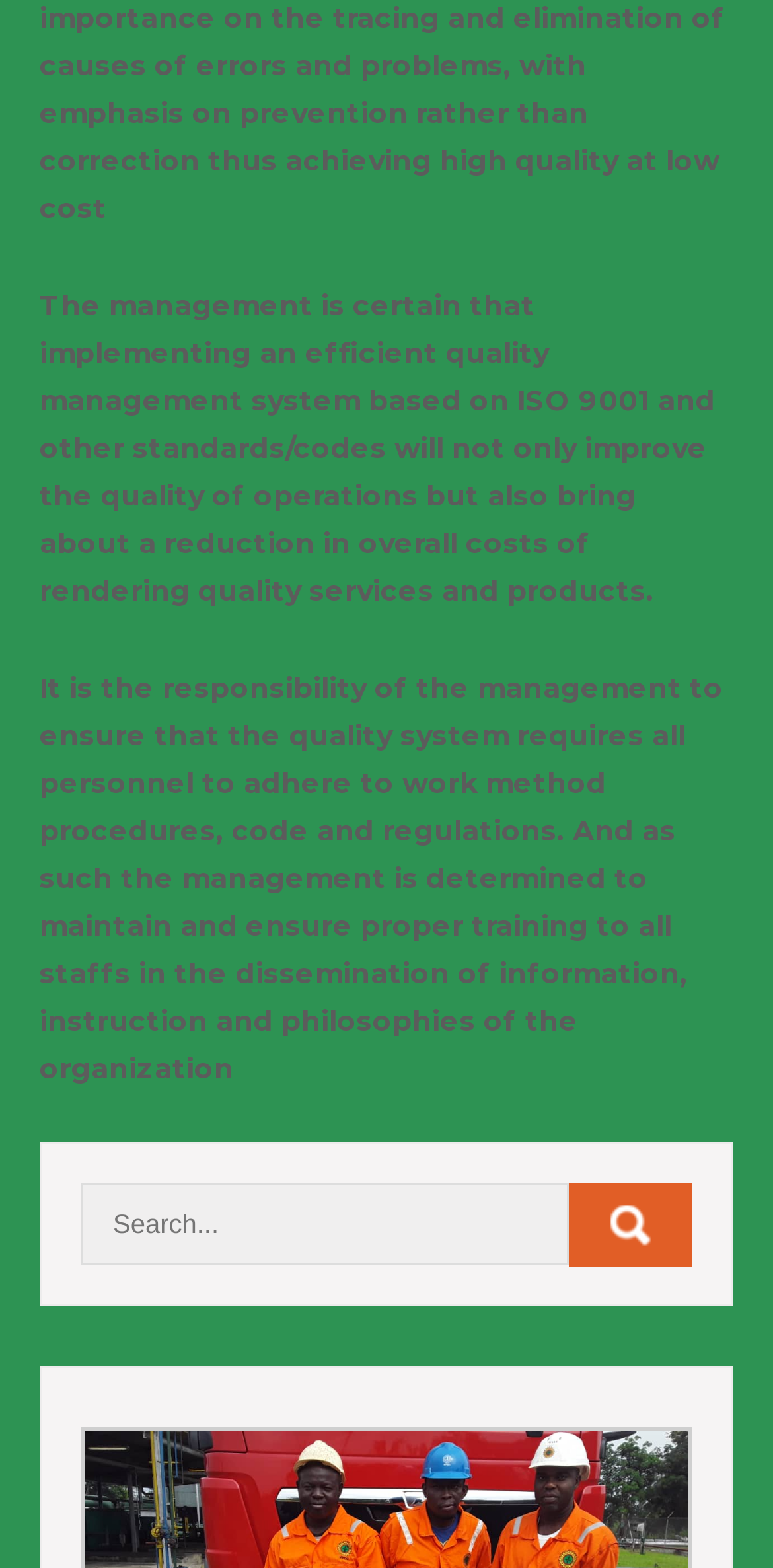Given the element description value="Search", specify the bounding box coordinates of the corresponding UI element in the format (top-left x, top-left y, bottom-right x, bottom-right y). All values must be between 0 and 1.

[0.737, 0.755, 0.895, 0.808]